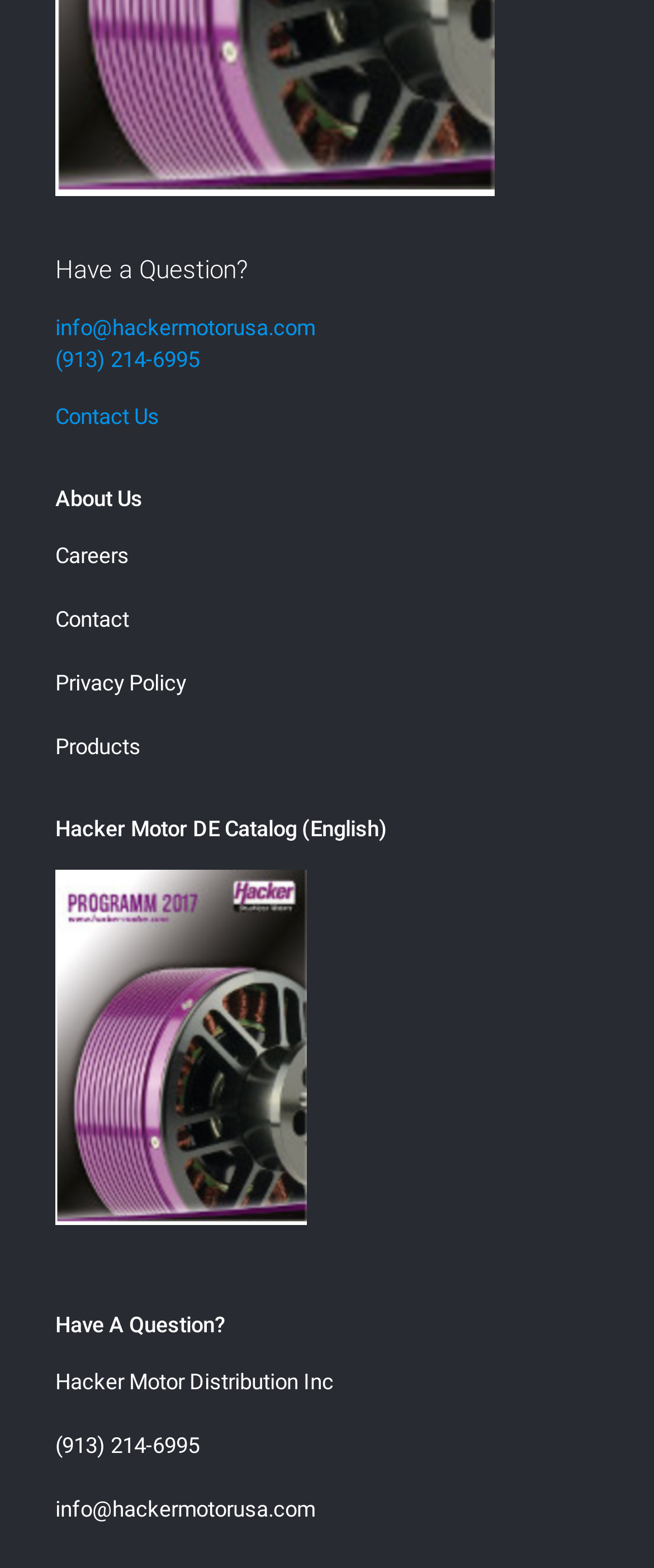Please find the bounding box coordinates of the element's region to be clicked to carry out this instruction: "Check Privacy Policy".

[0.085, 0.422, 0.285, 0.443]